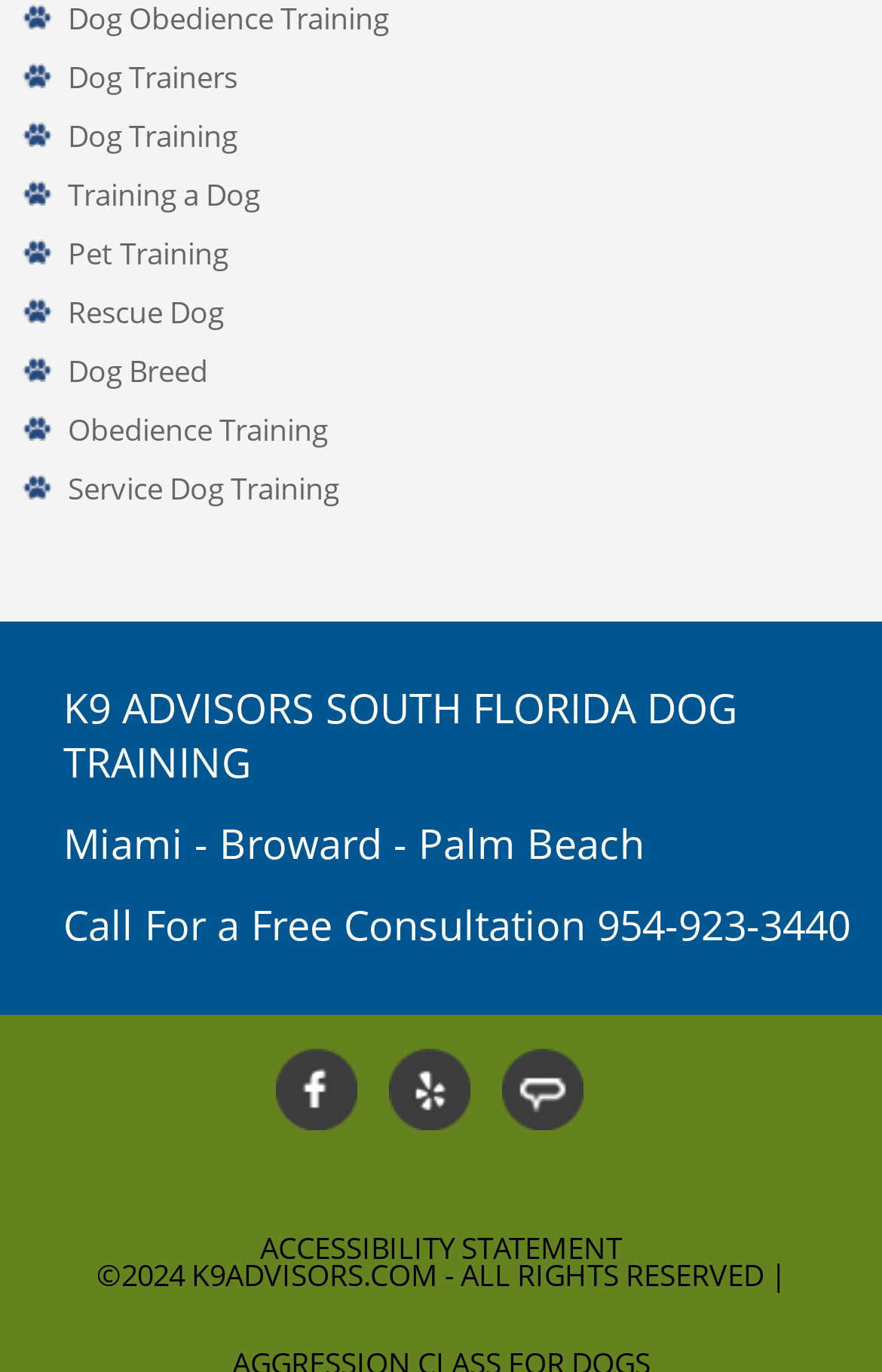Extract the bounding box coordinates of the UI element described by: "Accessibility Statement". The coordinates should include four float numbers ranging from 0 to 1, e.g., [left, top, right, bottom].

[0.295, 0.895, 0.705, 0.925]